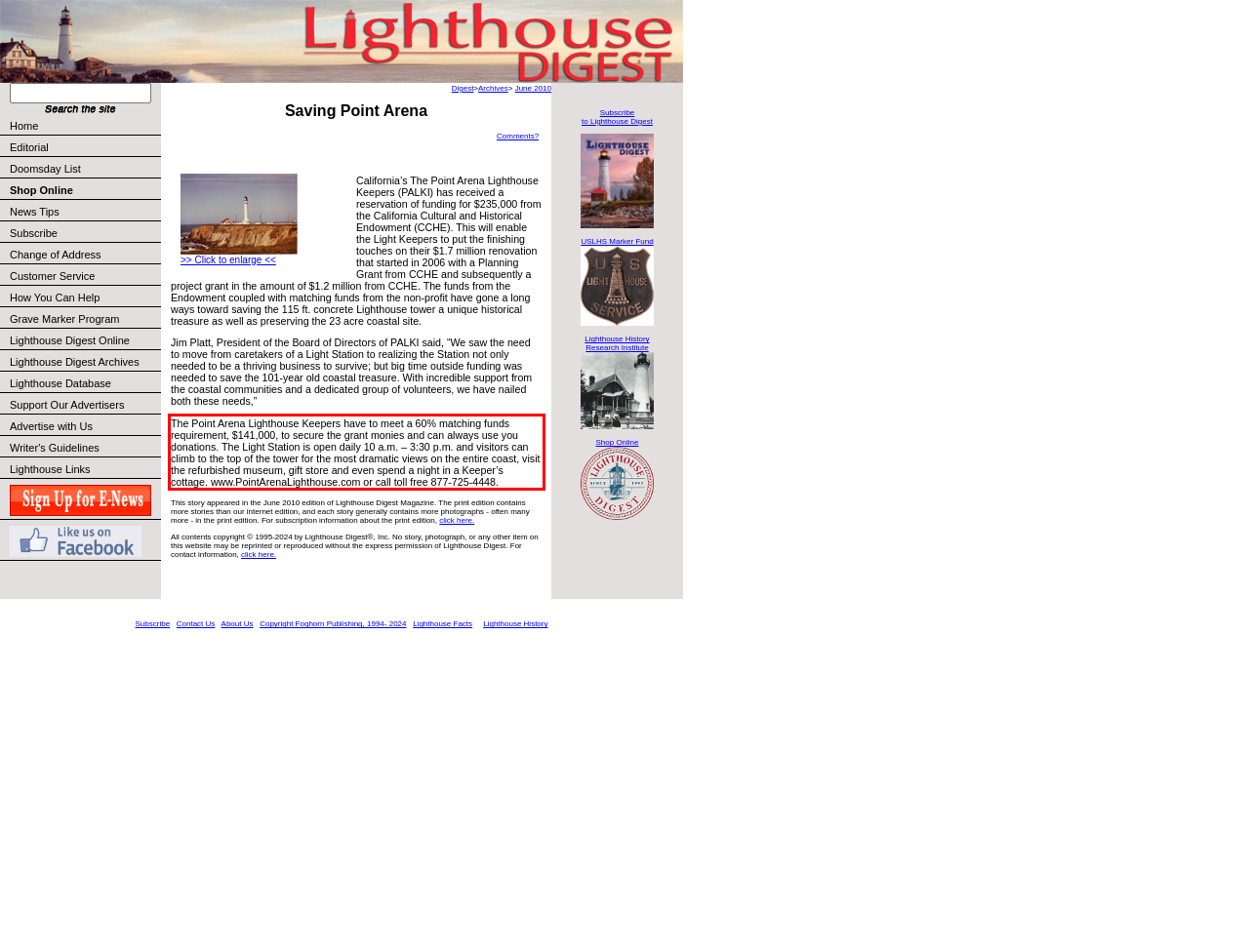You have a screenshot with a red rectangle around a UI element. Recognize and extract the text within this red bounding box using OCR.

The Point Arena Lighthouse Keepers have to meet a 60% matching funds requirement, $141,000, to secure the grant monies and can always use you donations. The Light Station is open daily 10 a.m. – 3:30 p.m. and visitors can climb to the top of the tower for the most dramatic views on the entire coast, visit the refurbished museum, gift store and even spend a night in a Keeper’s cottage. www.PointArenaLighthouse.com or call toll free 877-725-4448.